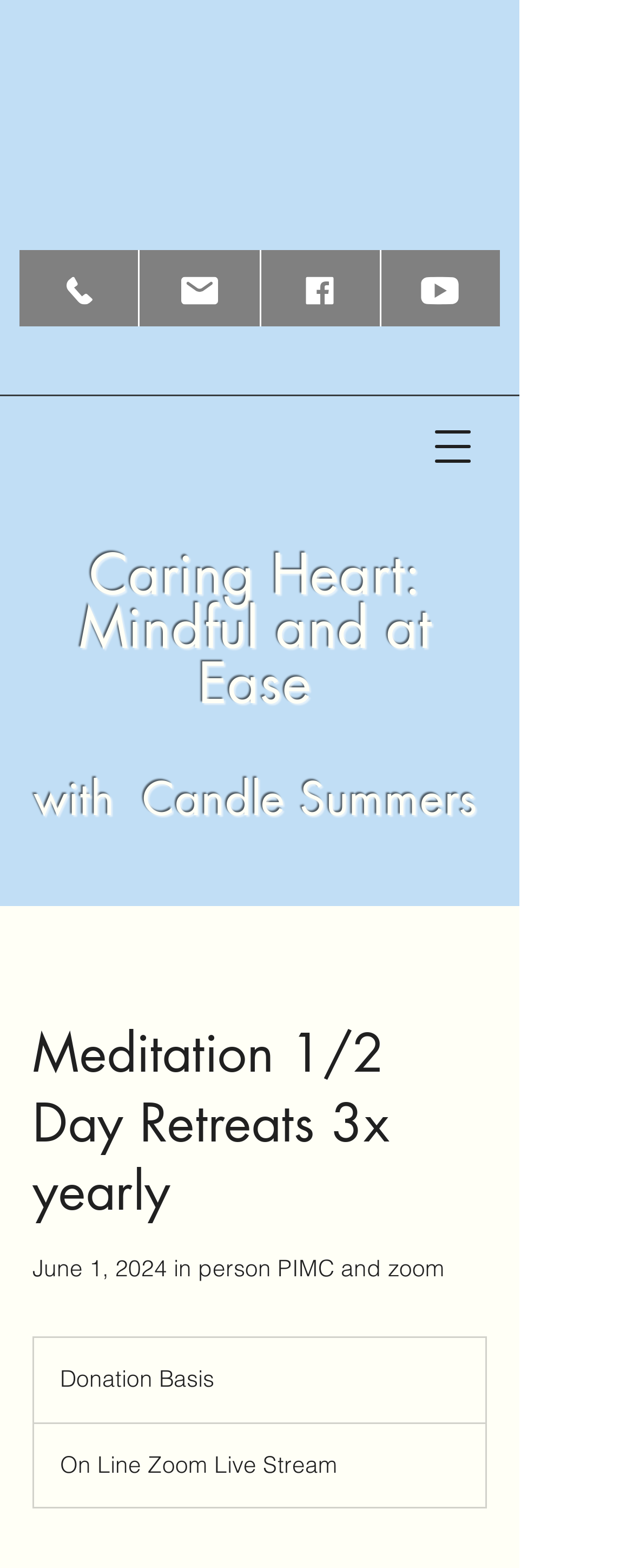Please determine the bounding box coordinates for the UI element described here. Use the format (top-left x, top-left y, bottom-right x, bottom-right y) with values bounded between 0 and 1: Phone

[0.031, 0.159, 0.219, 0.208]